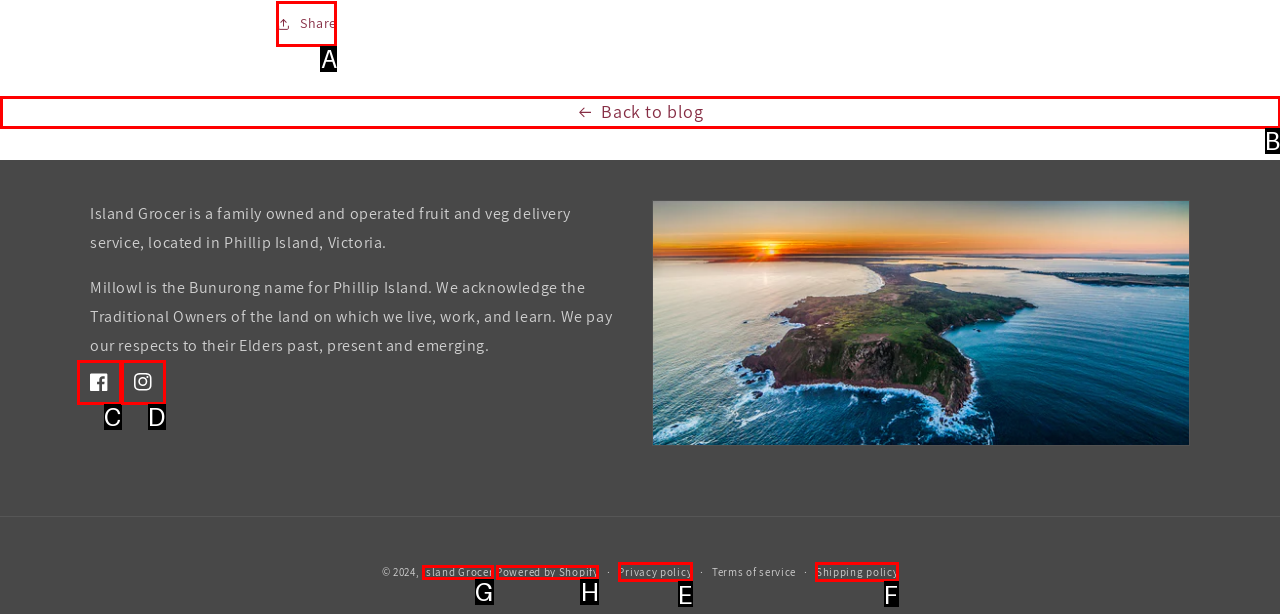From the options shown in the screenshot, tell me which lettered element I need to click to complete the task: Click on the 'Instagram' link.

None